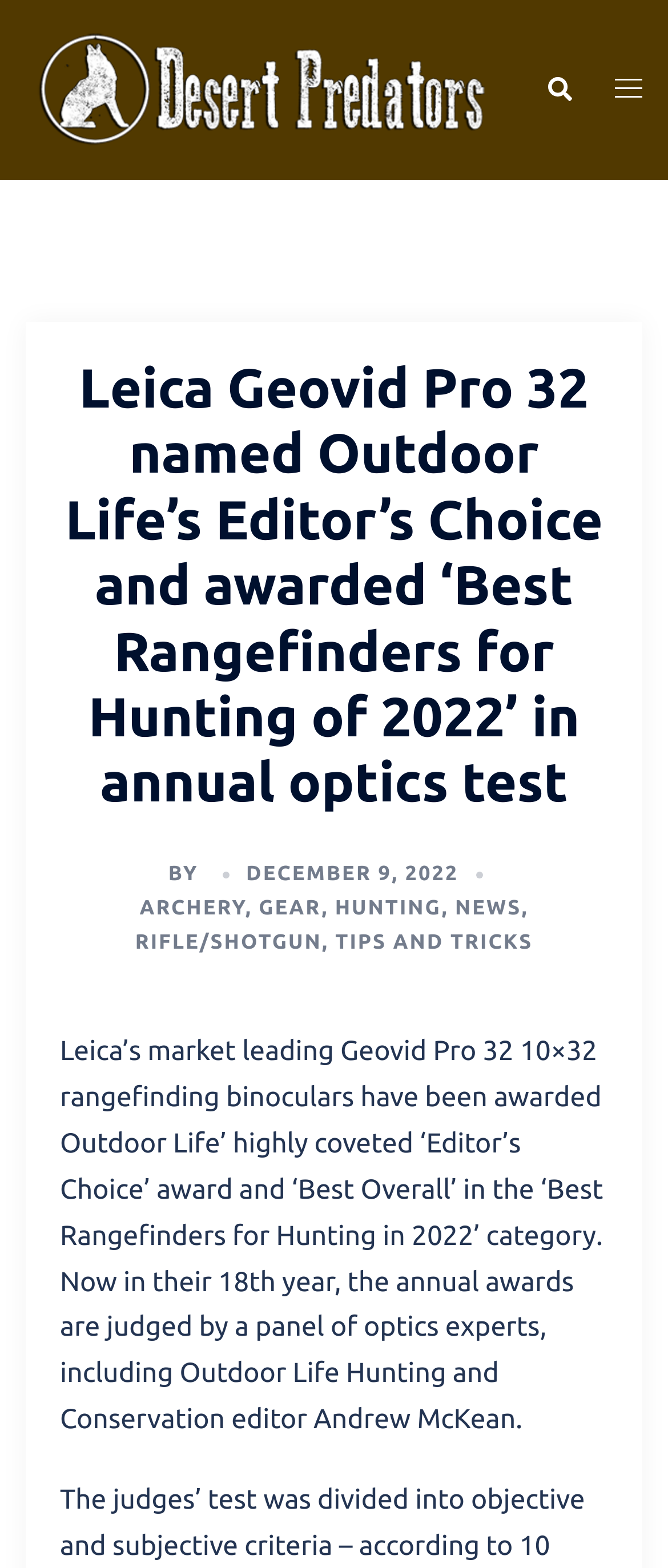Construct a thorough caption encompassing all aspects of the webpage.

The webpage is about Leica Geovid Pro 32, a rangefinding binocular, and its achievement of being named Outdoor Life's Editor's Choice and awarded 'Best Rangefinders for Hunting of 2022'. 

At the top left, there is a logo image of 'Desert Predators' accompanied by a link with the same name. On the top right, there are three links: 'Search', 'Toggle menu', and their corresponding icons. 

Below the top section, there is a main header section that spans almost the entire width of the page. The header contains the title of the webpage, 'Leica Geovid Pro 32 named Outdoor Life’s Editor’s Choice and awarded ‘Best Rangefinders for Hunting of 2022’ in annual optics test'. 

Under the title, there is a section with the author's name 'BY' and the date 'DECEMBER 9, 2022'. This section also contains several links to categories, including 'ARCHERY', 'GEAR', 'HUNTING', 'NEWS', 'RIFLE/SHOTGUN', and 'TIPS AND TRICKS', separated by commas. 

The main content of the webpage is a paragraph of text that describes the achievement of Leica Geovid Pro 32, including the award it received and the judging process.